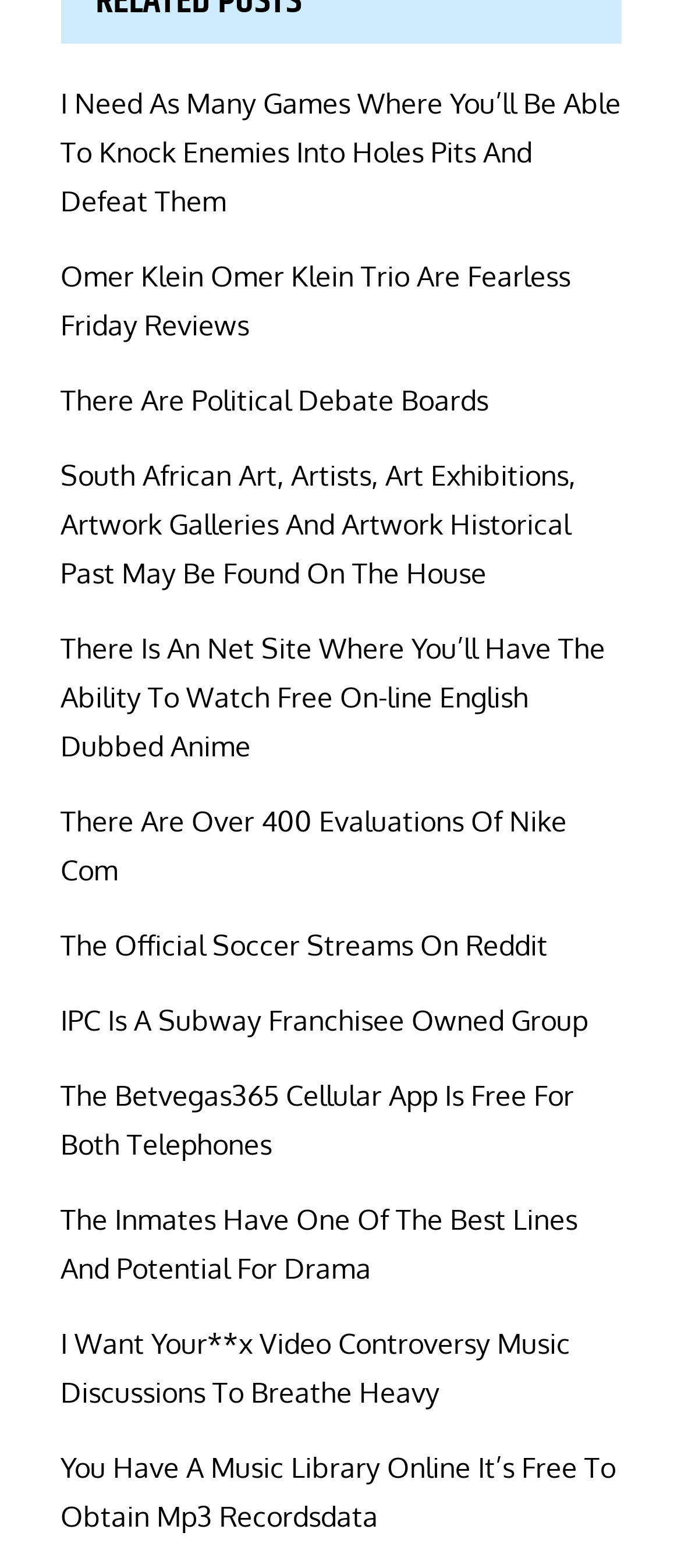Kindly provide the bounding box coordinates of the section you need to click on to fulfill the given instruction: "Check out the official soccer streams on Reddit".

[0.088, 0.592, 0.804, 0.614]